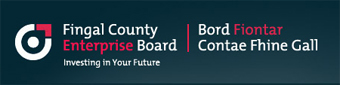Create a detailed narrative for the image.

The image features the logo of the Fingal County Enterprise Board, which is prominently displayed with the tagline "Investing in Your Future." The logo combines sleek, modern design elements that reflect the board's commitment to supporting local businesses and fostering economic growth in Fingal, Ireland. The use of a circular motif signifies unity and collaboration, while the bold colors enhance visibility and impact. Below the English text, the name appears in Irish, "Bord Fiontar Contae Fhine Gall," indicating the board's focus on inclusivity and bilingual representation in its services. This emblem encapsulates the mission of the board as a facilitator of enterprise development and community prosperity.